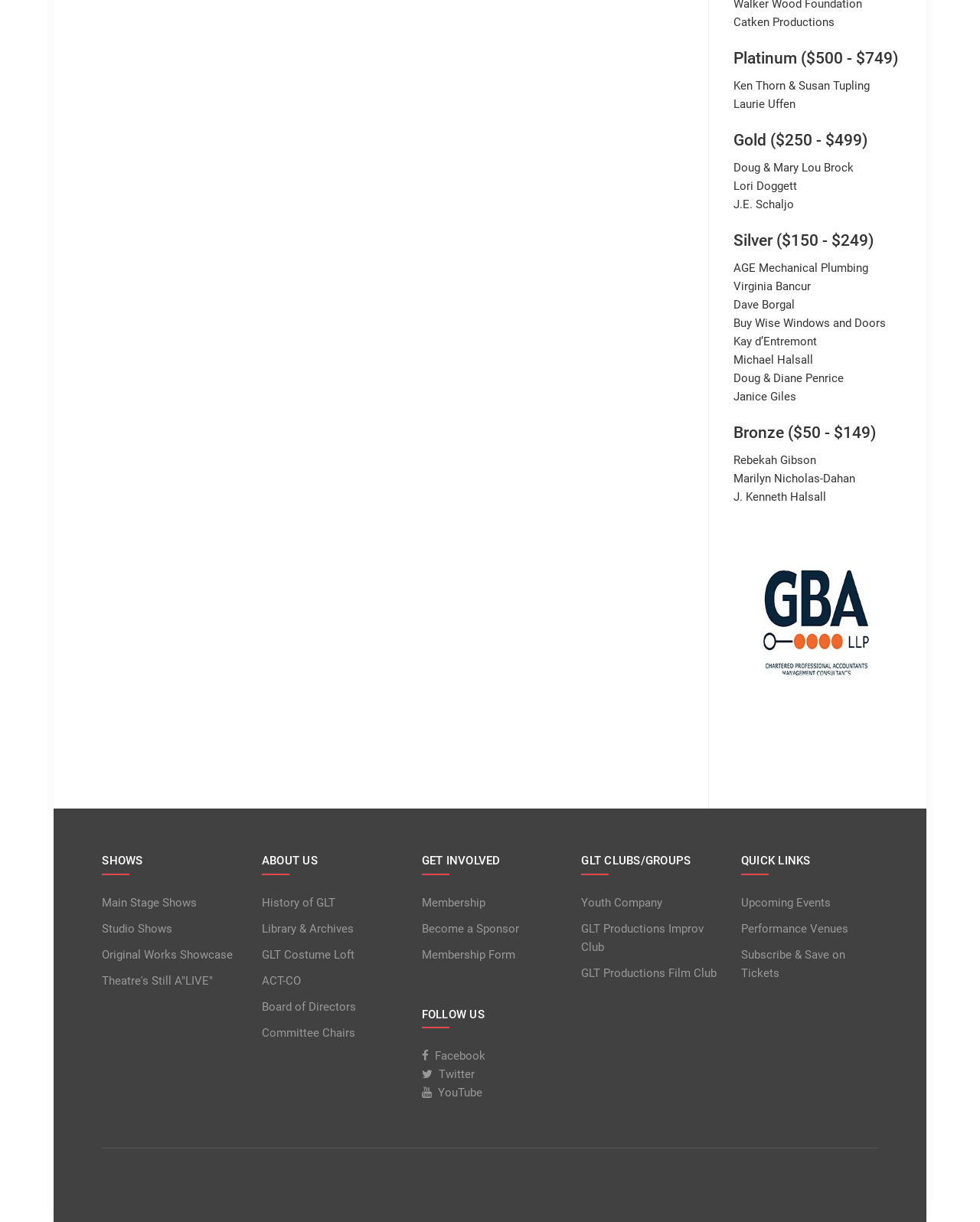Please identify the bounding box coordinates of the clickable area that will fulfill the following instruction: "Follow on Facebook". The coordinates should be in the format of four float numbers between 0 and 1, i.e., [left, top, right, bottom].

[0.43, 0.858, 0.495, 0.876]